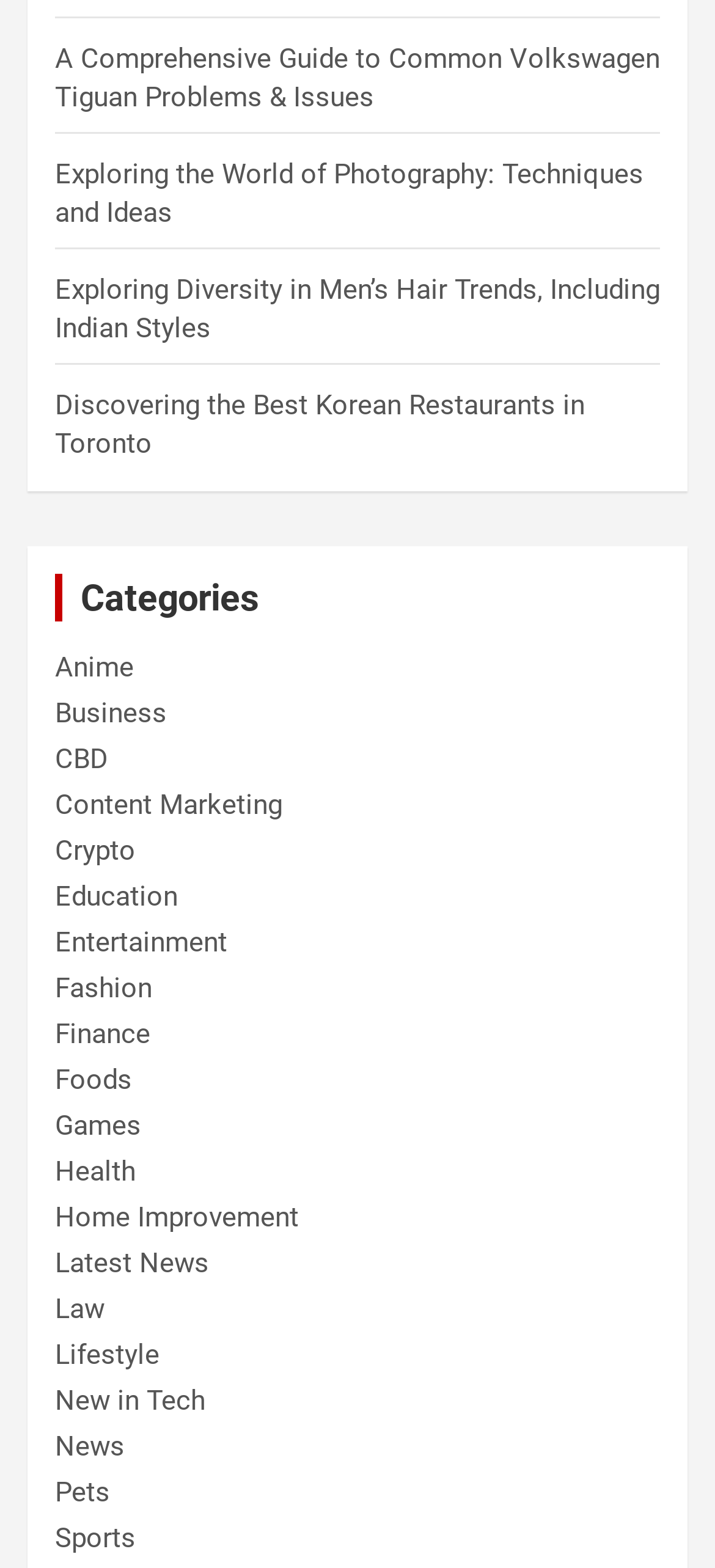Determine the bounding box for the described UI element: "free verse".

None